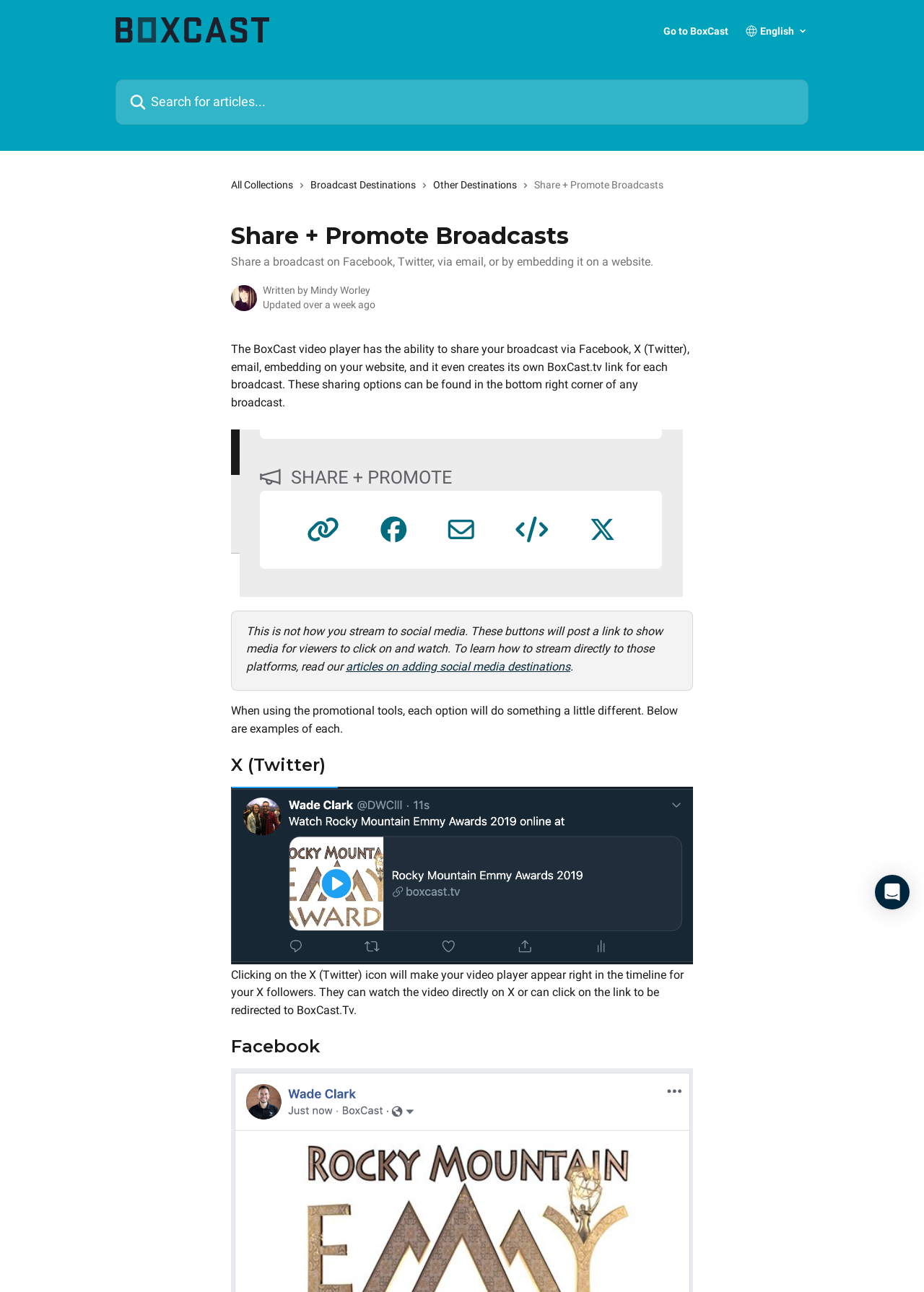Show me the bounding box coordinates of the clickable region to achieve the task as per the instruction: "Share a broadcast on Facebook".

[0.25, 0.672, 0.75, 0.683]